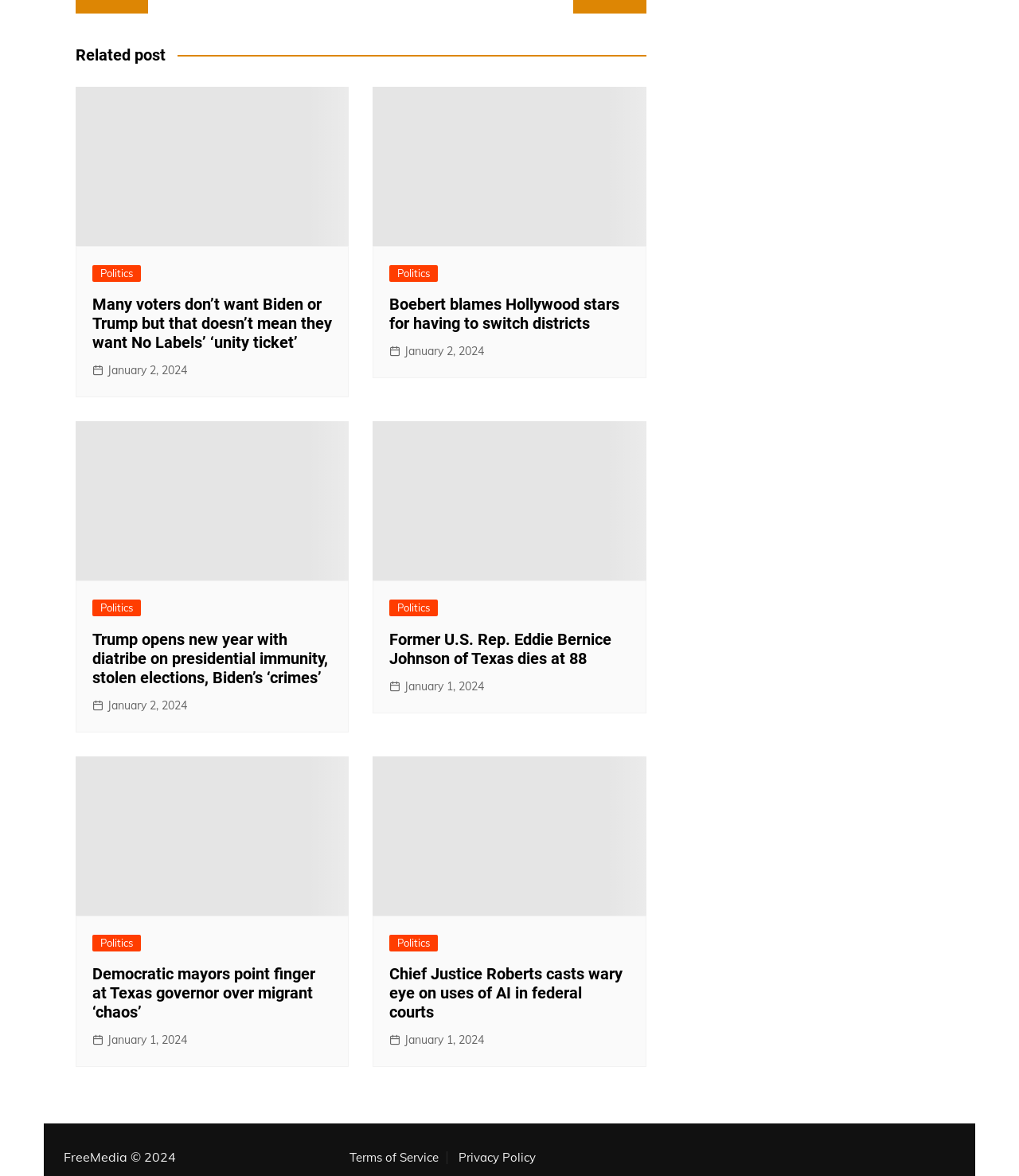Identify the bounding box coordinates of the region that should be clicked to execute the following instruction: "Check the terms of service".

[0.343, 0.979, 0.439, 0.99]